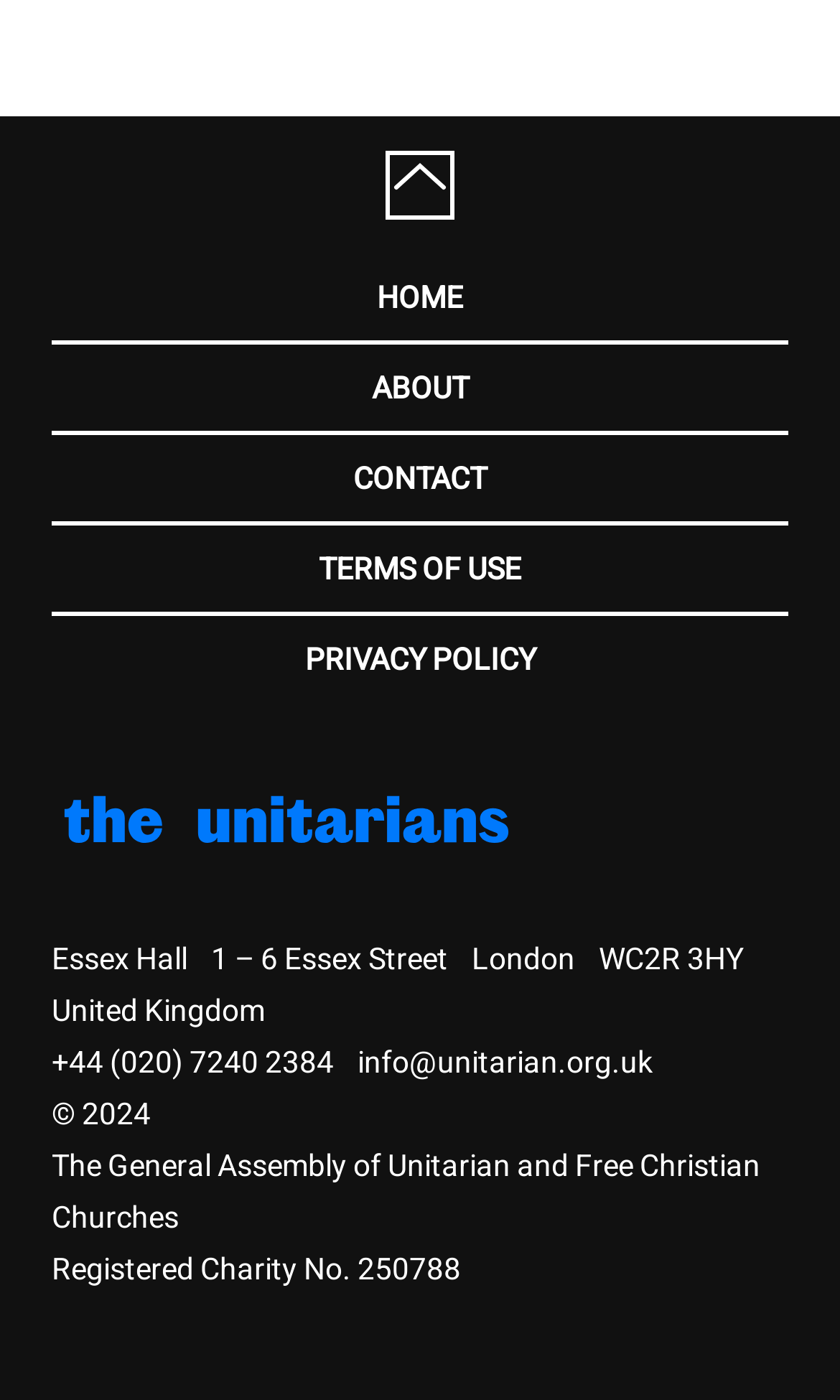What is the charity registration number of the General Assembly of Unitarian and Free Christian Churches?
Based on the screenshot, provide a one-word or short-phrase response.

250788